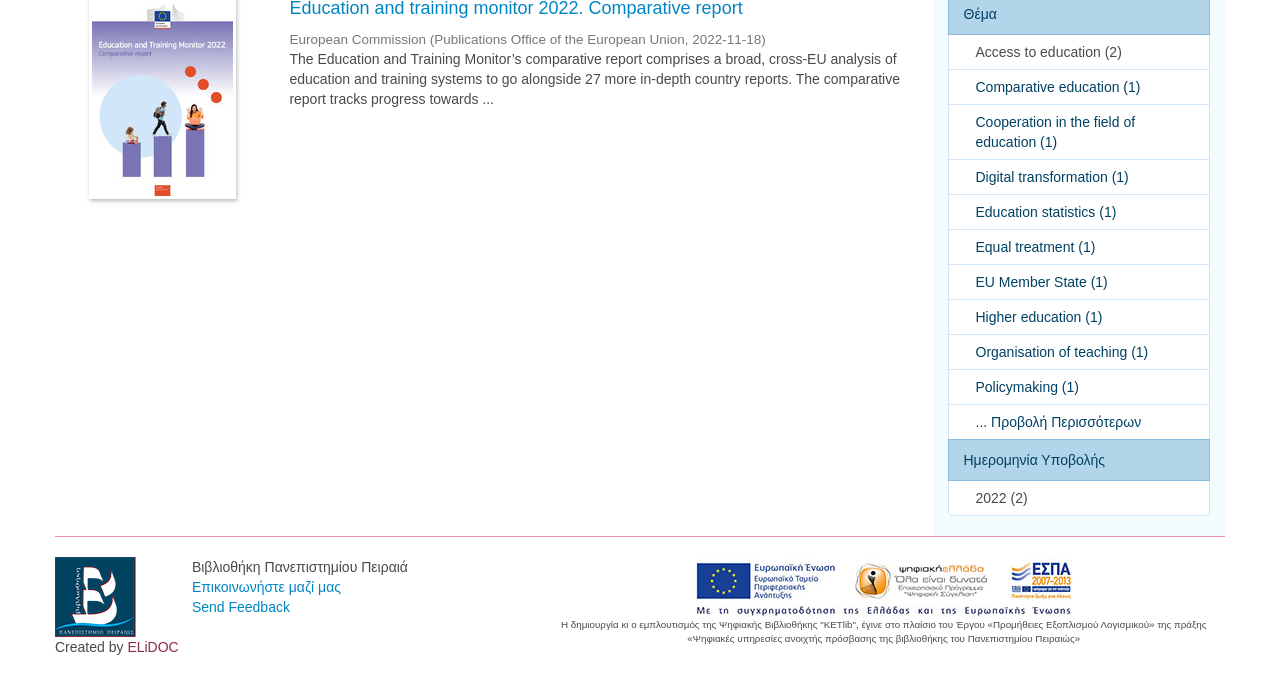Identify the bounding box coordinates for the UI element described as: "Organisation of teaching (1)". The coordinates should be provided as four floats between 0 and 1: [left, top, right, bottom].

[0.74, 0.486, 0.945, 0.538]